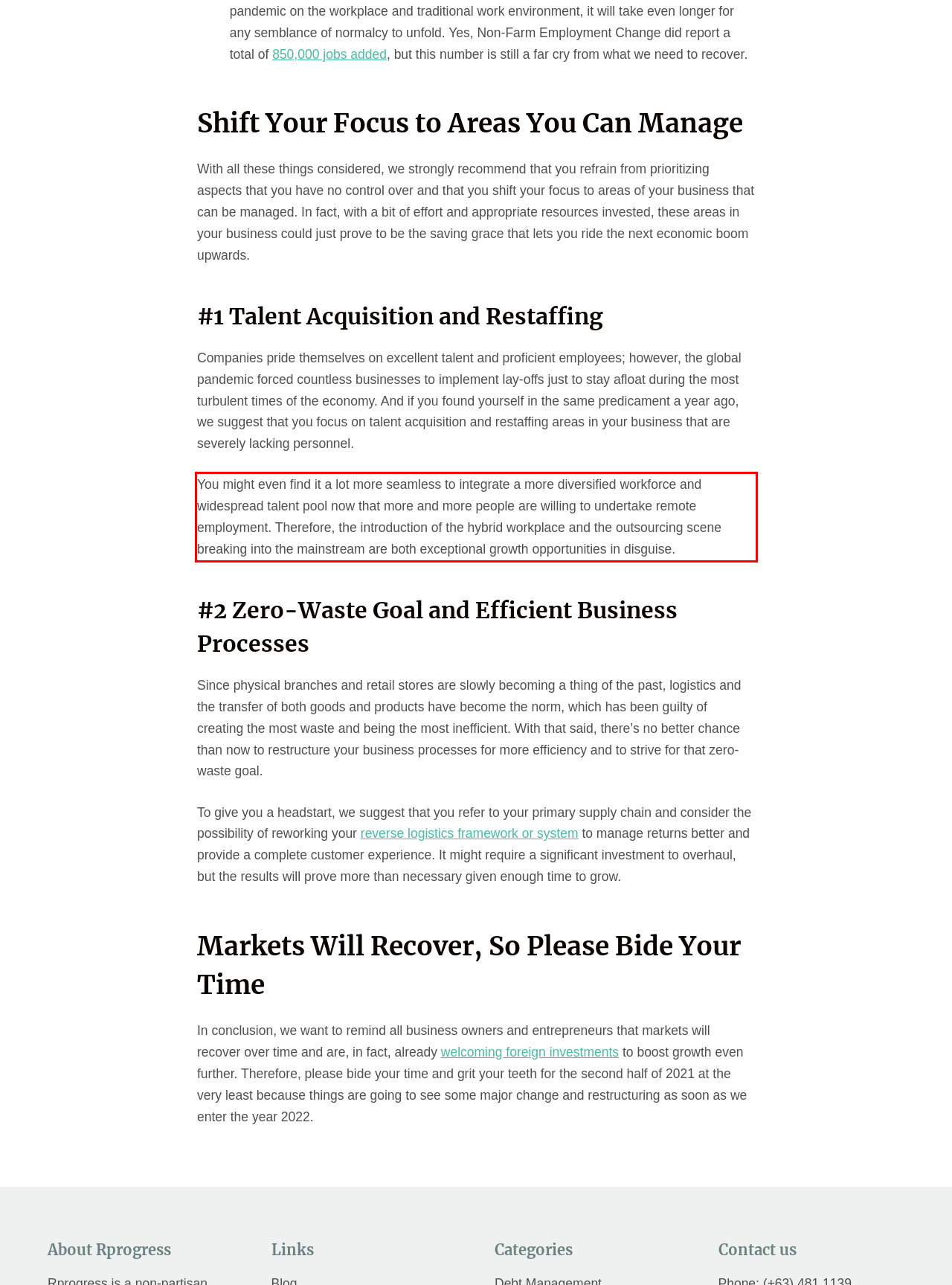You are provided with a screenshot of a webpage that includes a red bounding box. Extract and generate the text content found within the red bounding box.

You might even find it a lot more seamless to integrate a more diversified workforce and widespread talent pool now that more and more people are willing to undertake remote employment. Therefore, the introduction of the hybrid workplace and the outsourcing scene breaking into the mainstream are both exceptional growth opportunities in disguise.